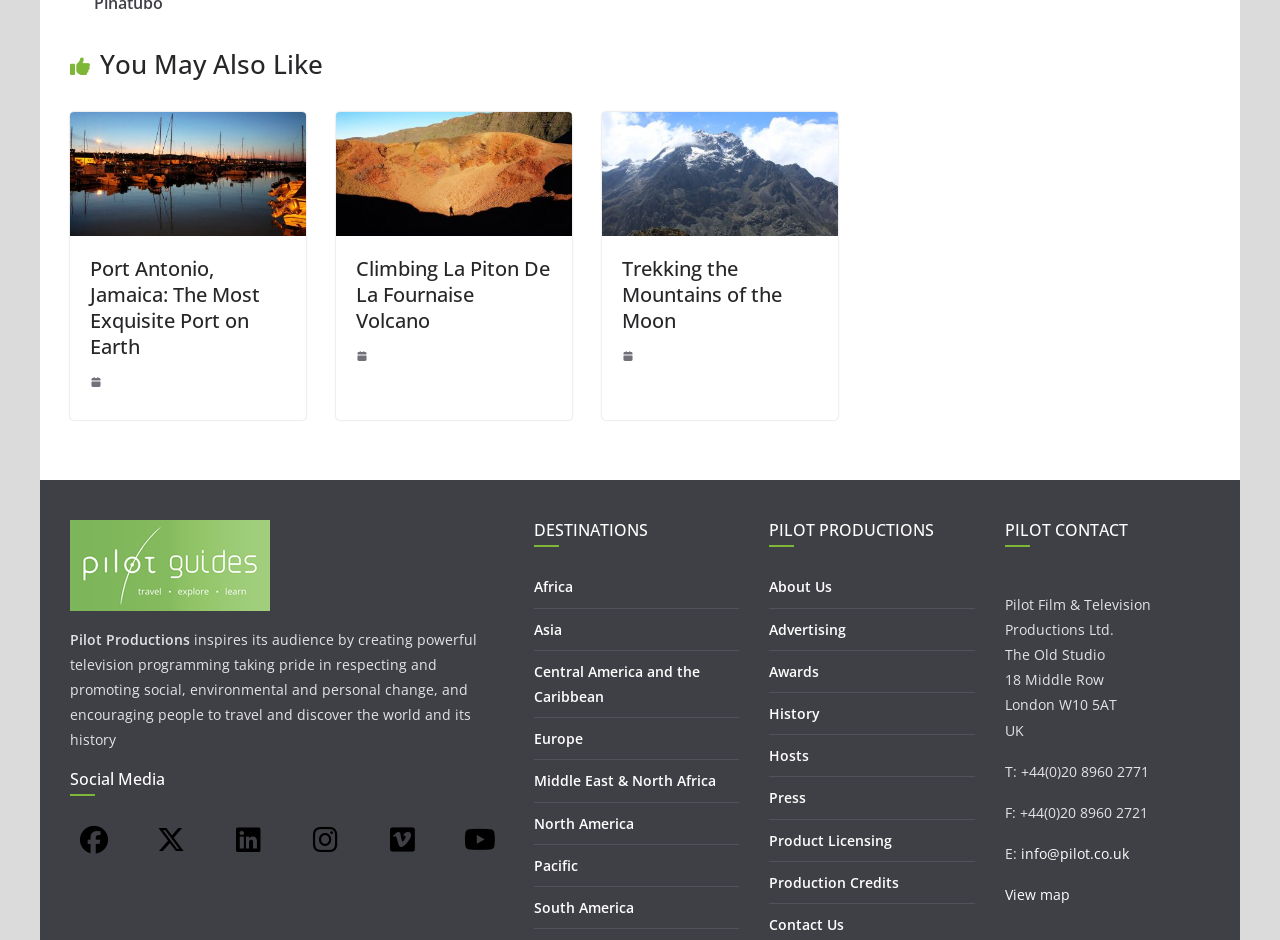Refer to the element description Central America and the Caribbean and identify the corresponding bounding box in the screenshot. Format the coordinates as (top-left x, top-left y, bottom-right x, bottom-right y) with values in the range of 0 to 1.

[0.417, 0.704, 0.546, 0.751]